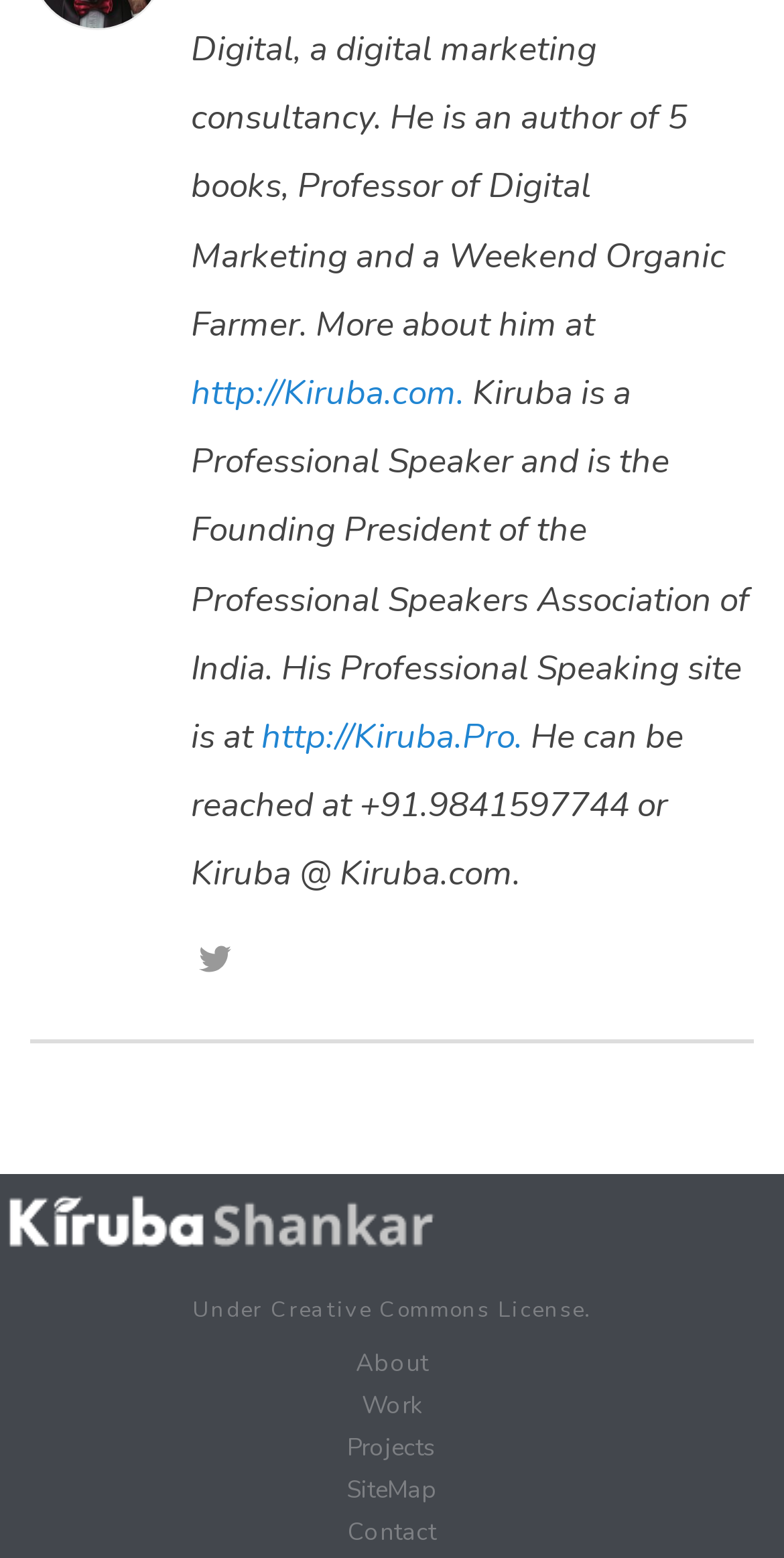Provide the bounding box coordinates of the HTML element described as: "title="Follow me on Twitter"". The bounding box coordinates should be four float numbers between 0 and 1, i.e., [left, top, right, bottom].

[0.254, 0.603, 0.295, 0.634]